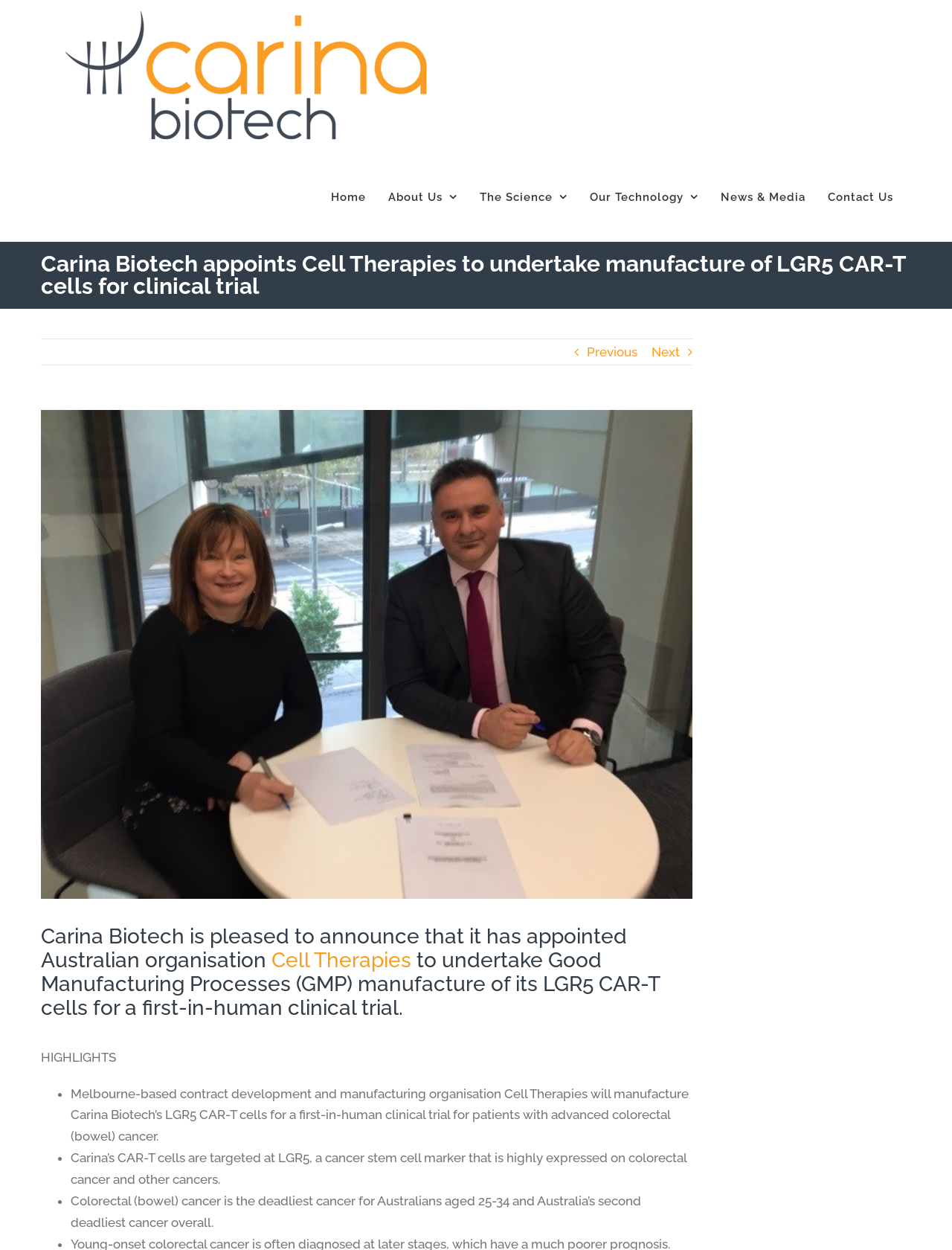What is the location of the organisation Cell Therapies?
Use the image to answer the question with a single word or phrase.

Melbourne